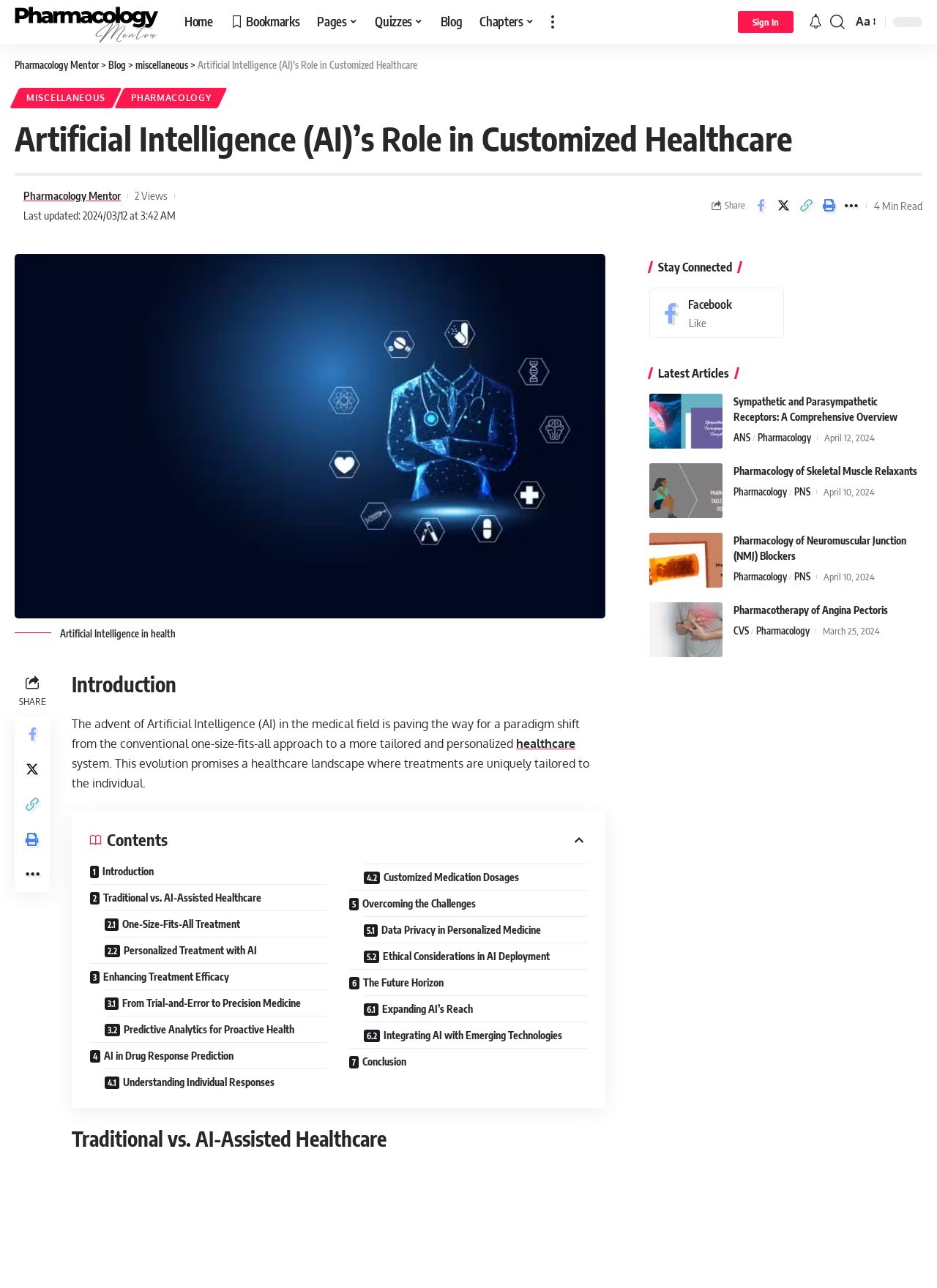Please find the bounding box for the following UI element description. Provide the coordinates in (top-left x, top-left y, bottom-right x, bottom-right y) format, with values between 0 and 1: Data Privacy in Personalized Medicine

[0.389, 0.711, 0.626, 0.732]